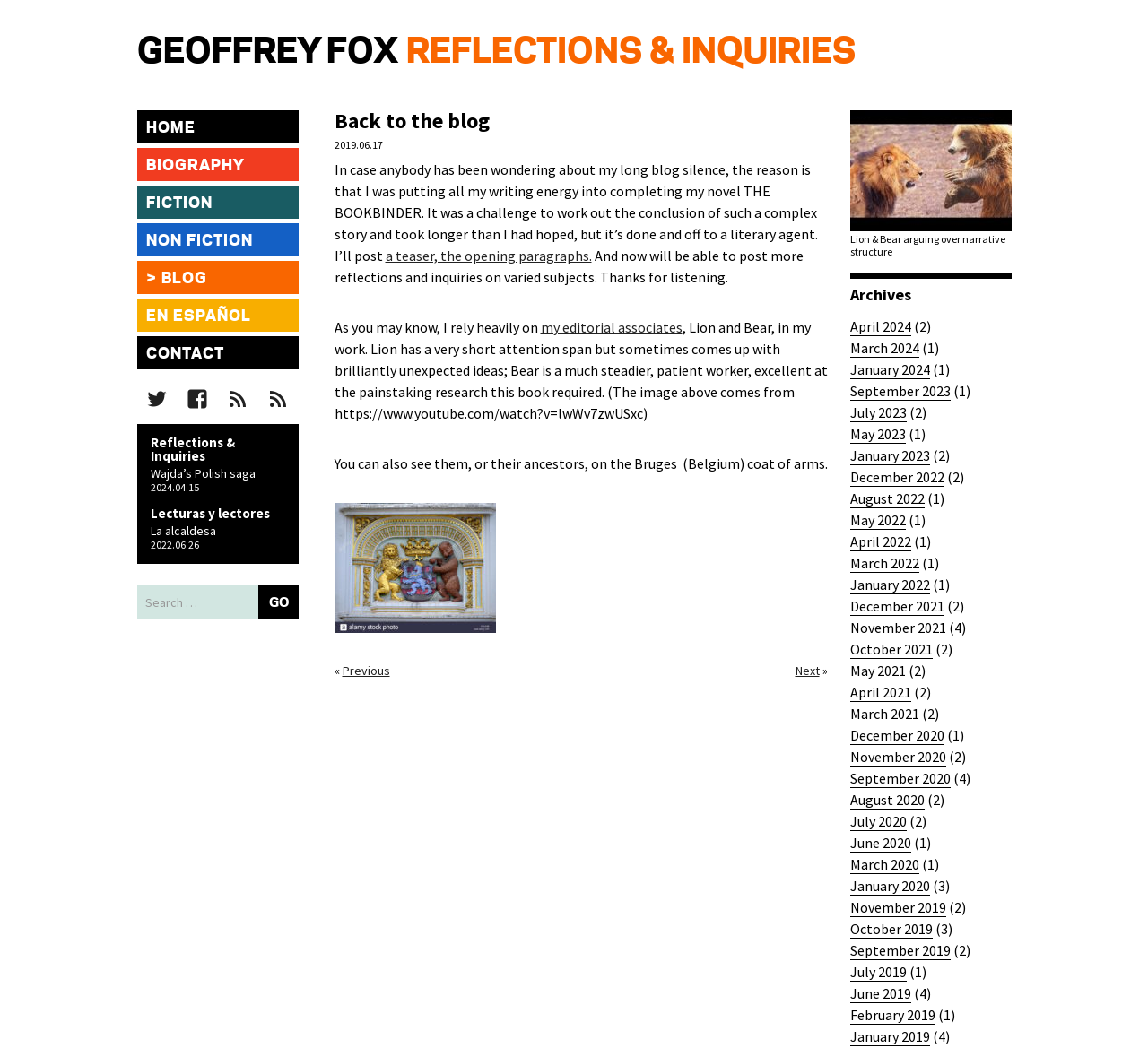Give an in-depth explanation of the webpage layout and content.

This webpage is a blog post titled "Back to the blog" by Geoffrey Fox. At the top, there is a navigation menu with links to "HOME", "BIOGRAPHY", "FICTION", "NON FICTION", "BLOG", "EN ESPAÑOL", and "CONTACT". Below the navigation menu, there is a section with social media links to Twitter, Facebook, and Lecturas y lectores.

The main content of the blog post is divided into two columns. The left column has a heading "Reflections & Inquiries" and lists several article titles with links, including "Wajda’s Polish saga", "Lecturas y lectores", and "La alcaldesa". Each article title is accompanied by a date, such as "2024.04.15" or "2022.06.26".

The right column has a heading "Back to the blog" and contains the main blog post. The post explains that the author has been silent on the blog for a while because they were working on completing their novel, THE BOOKBINDER. The post also mentions that the author will now be able to post more reflections and inquiries on varied subjects. There is a link to a teaser, the opening paragraphs of the novel, and a mention of the author's editorial associates, Lion and Bear.

Below the blog post, there is a figure with a caption "Lion & Bear arguing over narrative structure". The figure is an image, but its content is not described.

The right column also has an "Archives" section, which lists links to previous blog posts organized by month and year, from April 2024 to December 2020. Each month has a number in parentheses indicating the number of posts for that month.

At the bottom of the page, there are links to "Previous" and "Next" blog posts.